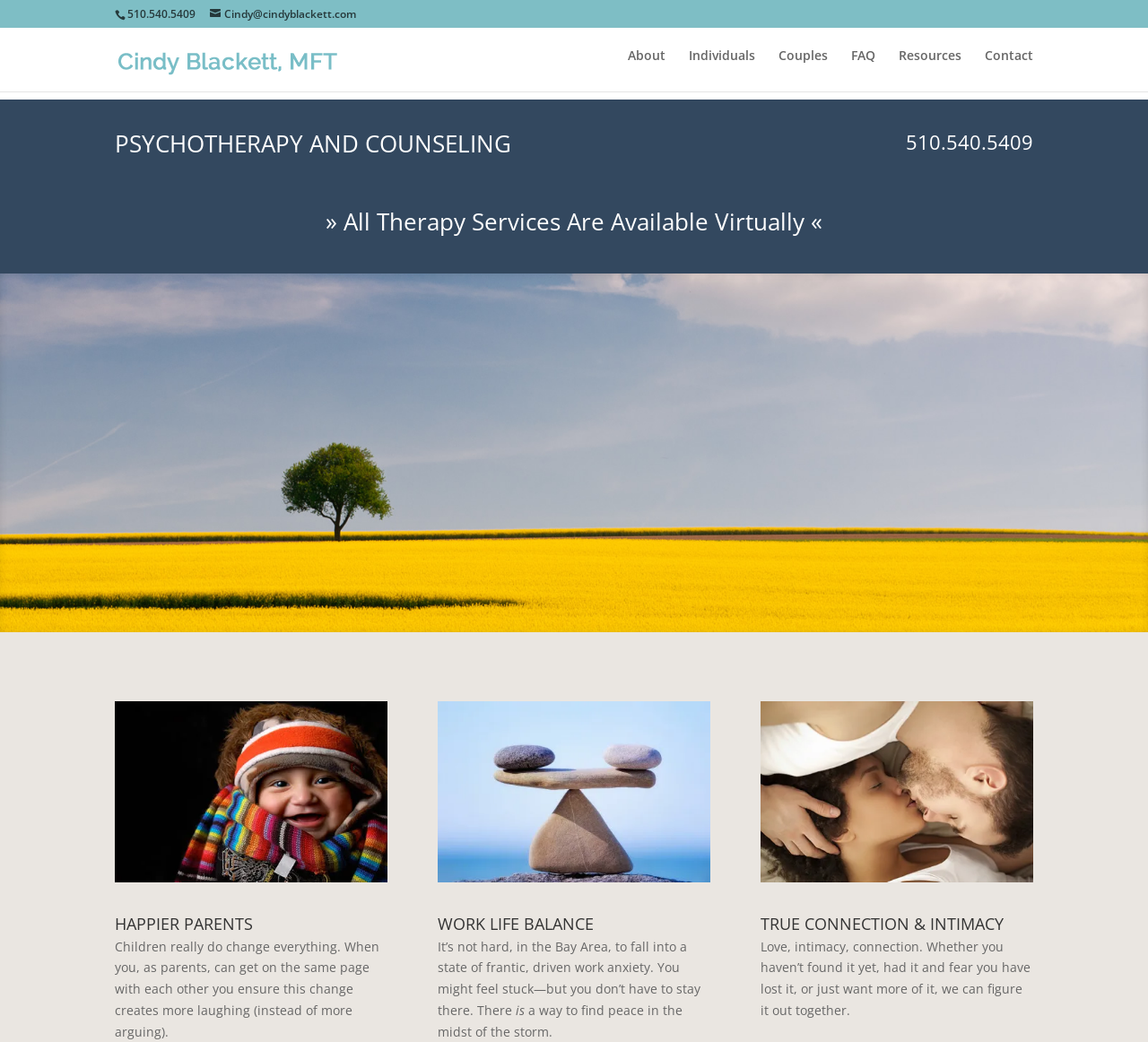What is the theme of the 'WORK LIFE BALANCE' section?
Look at the image and answer the question with a single word or phrase.

Work anxiety